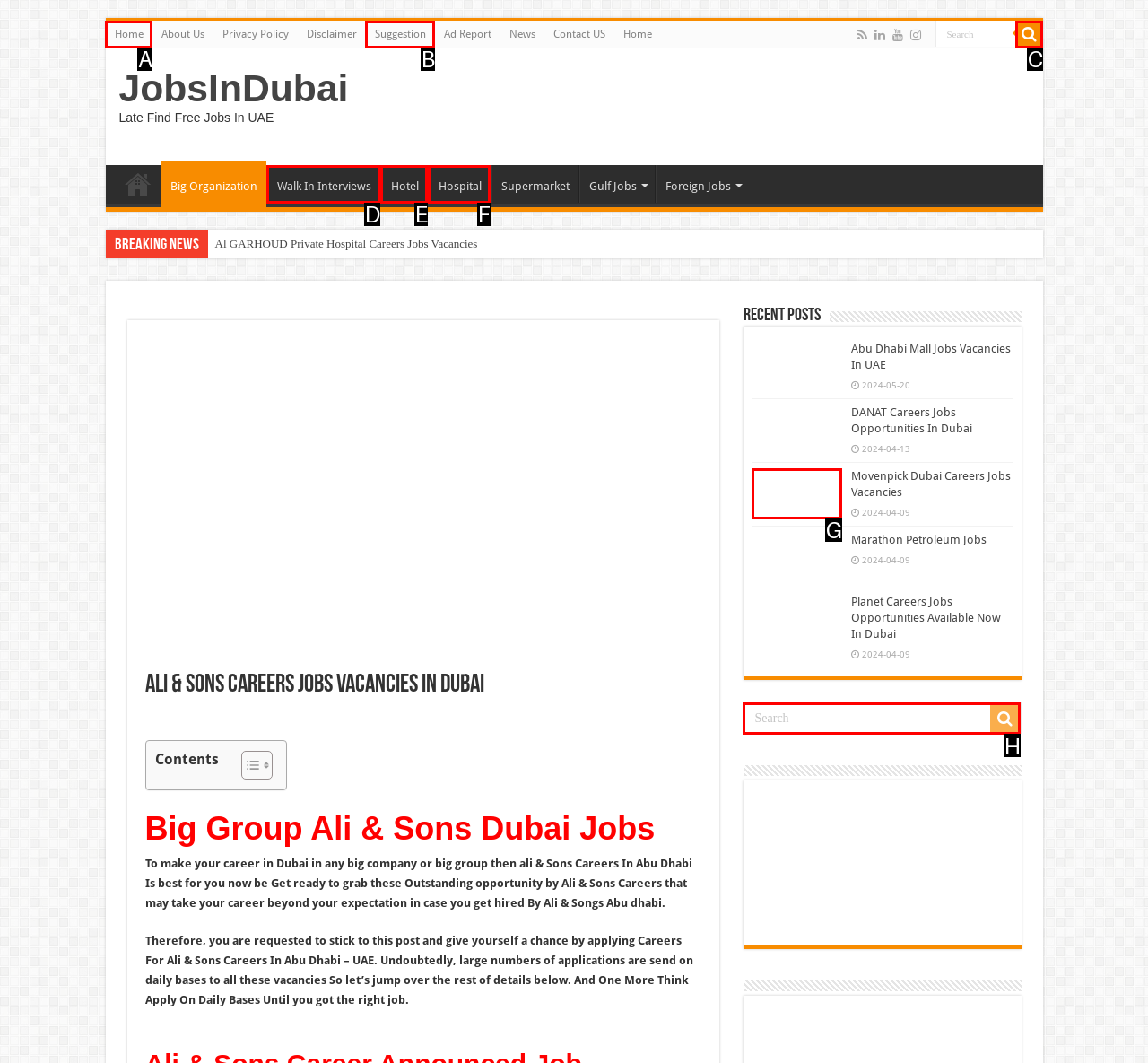Choose the HTML element to click for this instruction: Search for a specific job Answer with the letter of the correct choice from the given options.

H